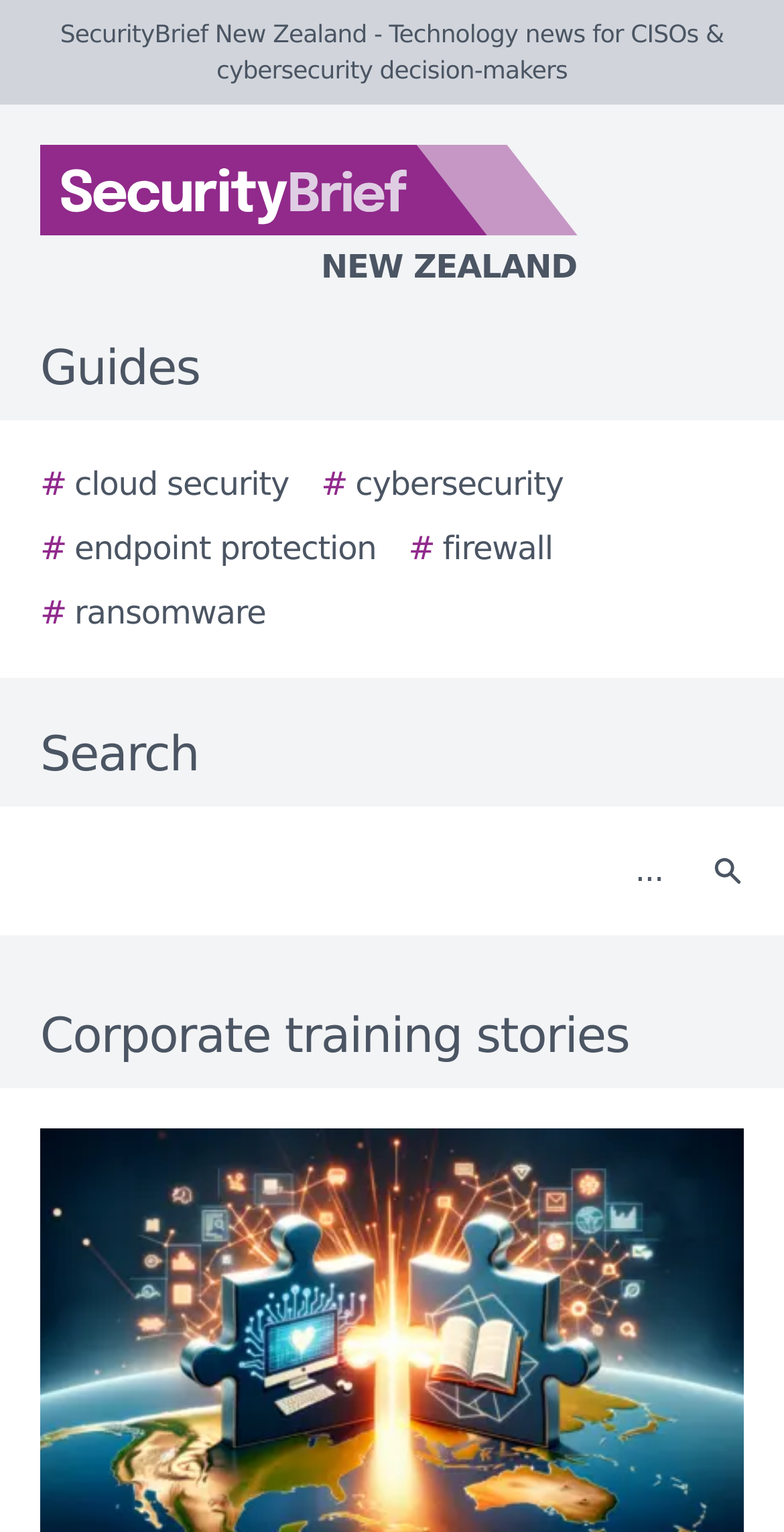Give a detailed account of the webpage, highlighting key information.

The webpage is a list of corporate training stories on SecurityBrief New Zealand, a technology news website for CISOs and cybersecurity decision-makers. At the top left of the page, there is a logo of SecurityBrief New Zealand, accompanied by a text description. 

Below the logo, there is a horizontal menu with several links, including "Guides", "# cloud security", "# cybersecurity", "# endpoint protection", "# firewall", and "# ransomware". These links are positioned side by side, with "Guides" on the left and "# ransomware" on the right.

On the right side of the menu, there is a search bar with a label "Search" and a search button. The search bar is a text box where users can input their search queries. The search button is located to the right of the text box and has a small icon.

Below the menu and search bar, there is a heading that reads "Corporate training stories", which is the main title of the webpage.